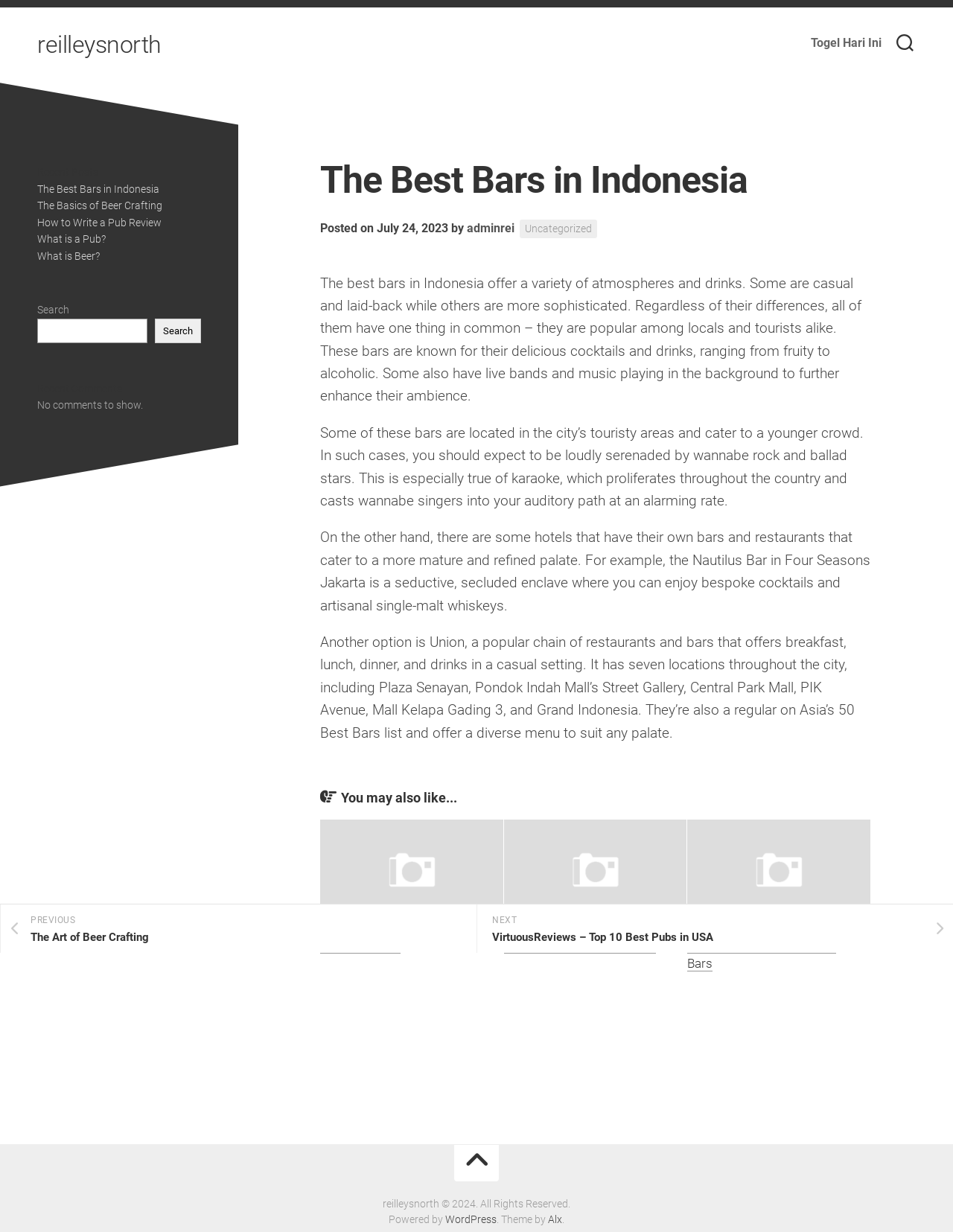Please mark the clickable region by giving the bounding box coordinates needed to complete this instruction: "Visit the 'Uncategorized' page".

[0.545, 0.178, 0.627, 0.193]